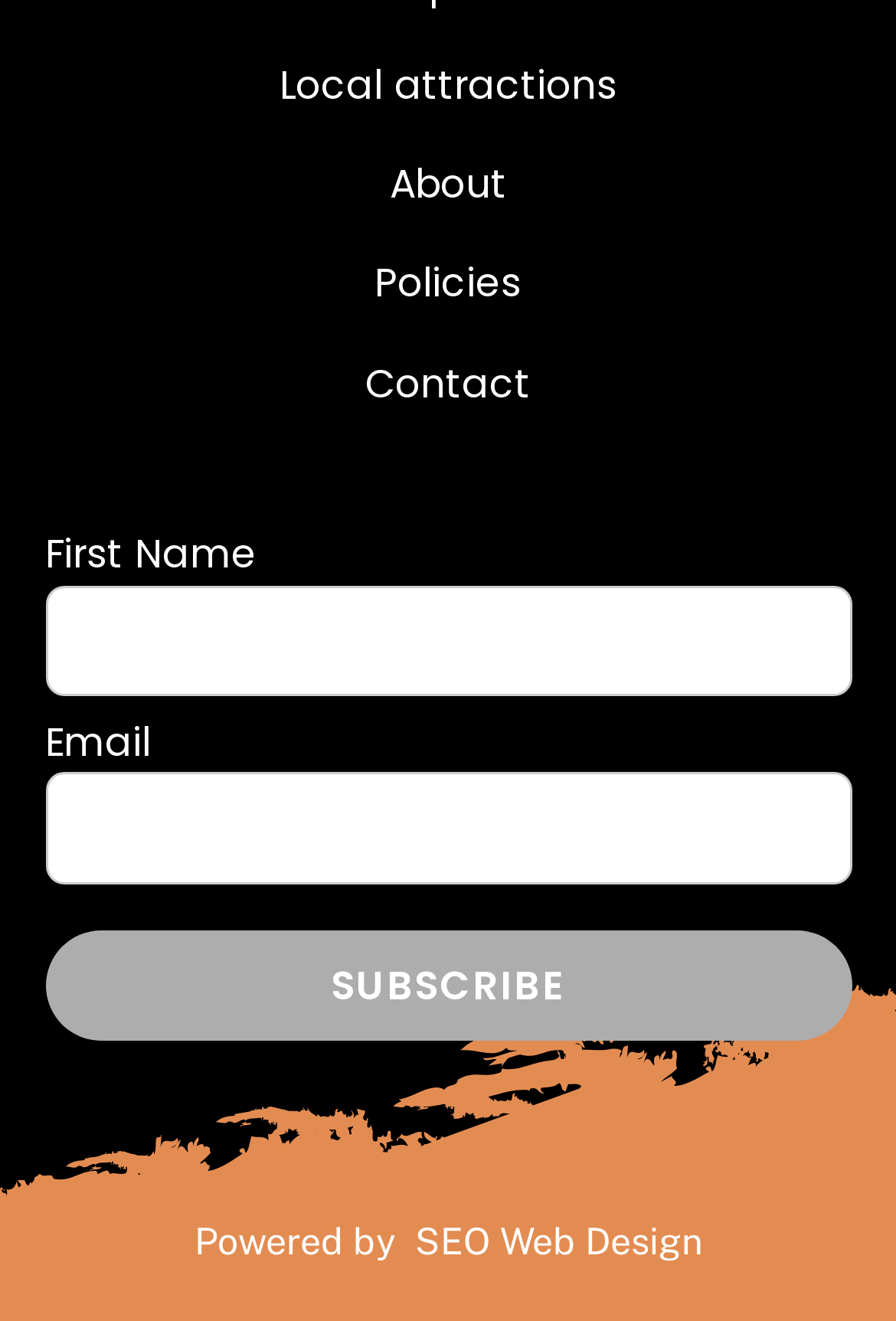What is the text of the button?
Based on the screenshot, respond with a single word or phrase.

SUBSCRIBE